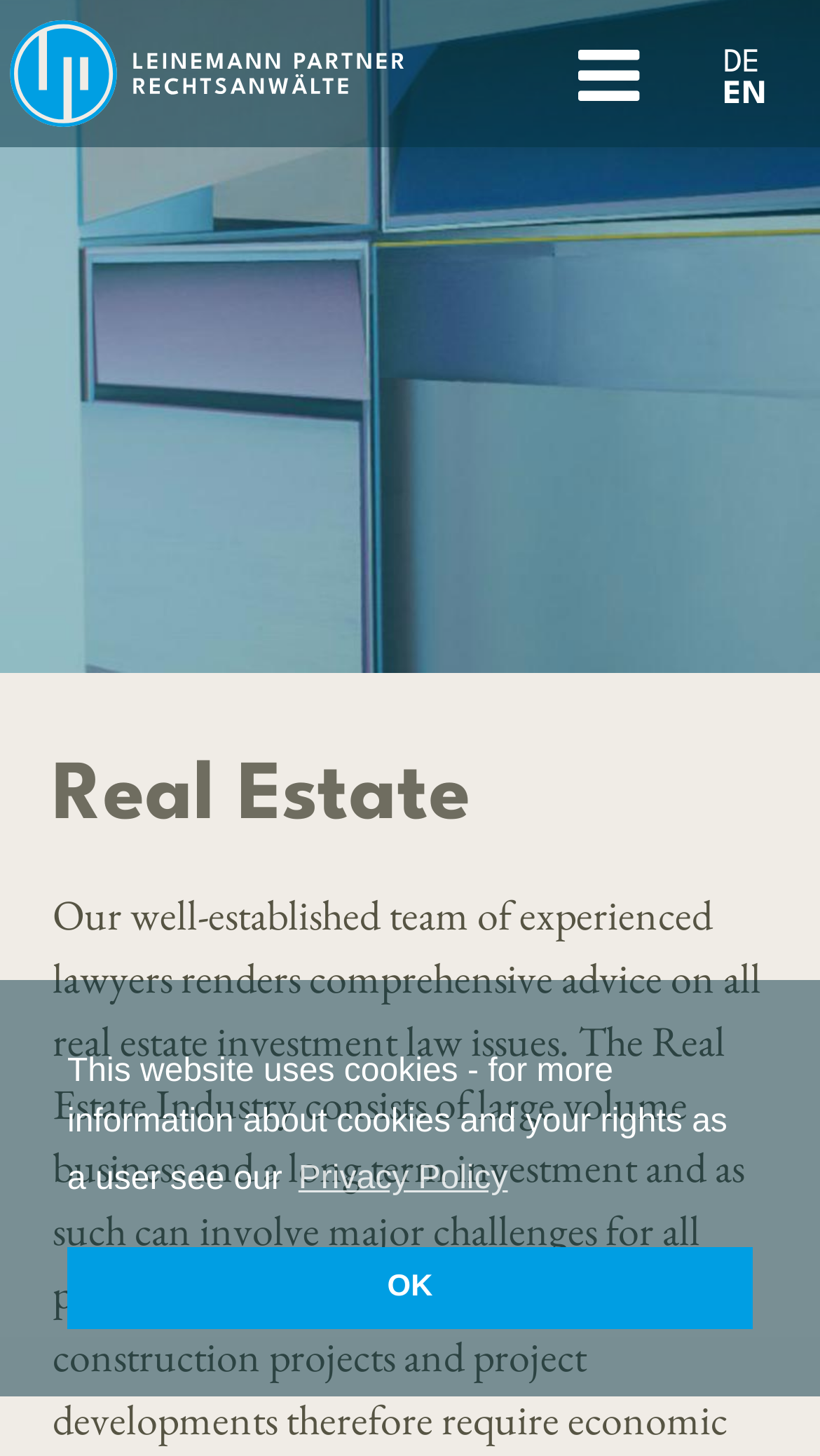Bounding box coordinates are specified in the format (top-left x, top-left y, bottom-right x, bottom-right y). All values are floating point numbers bounded between 0 and 1. Please provide the bounding box coordinate of the region this sentence describes: Privacy Policy

[0.356, 0.789, 0.627, 0.833]